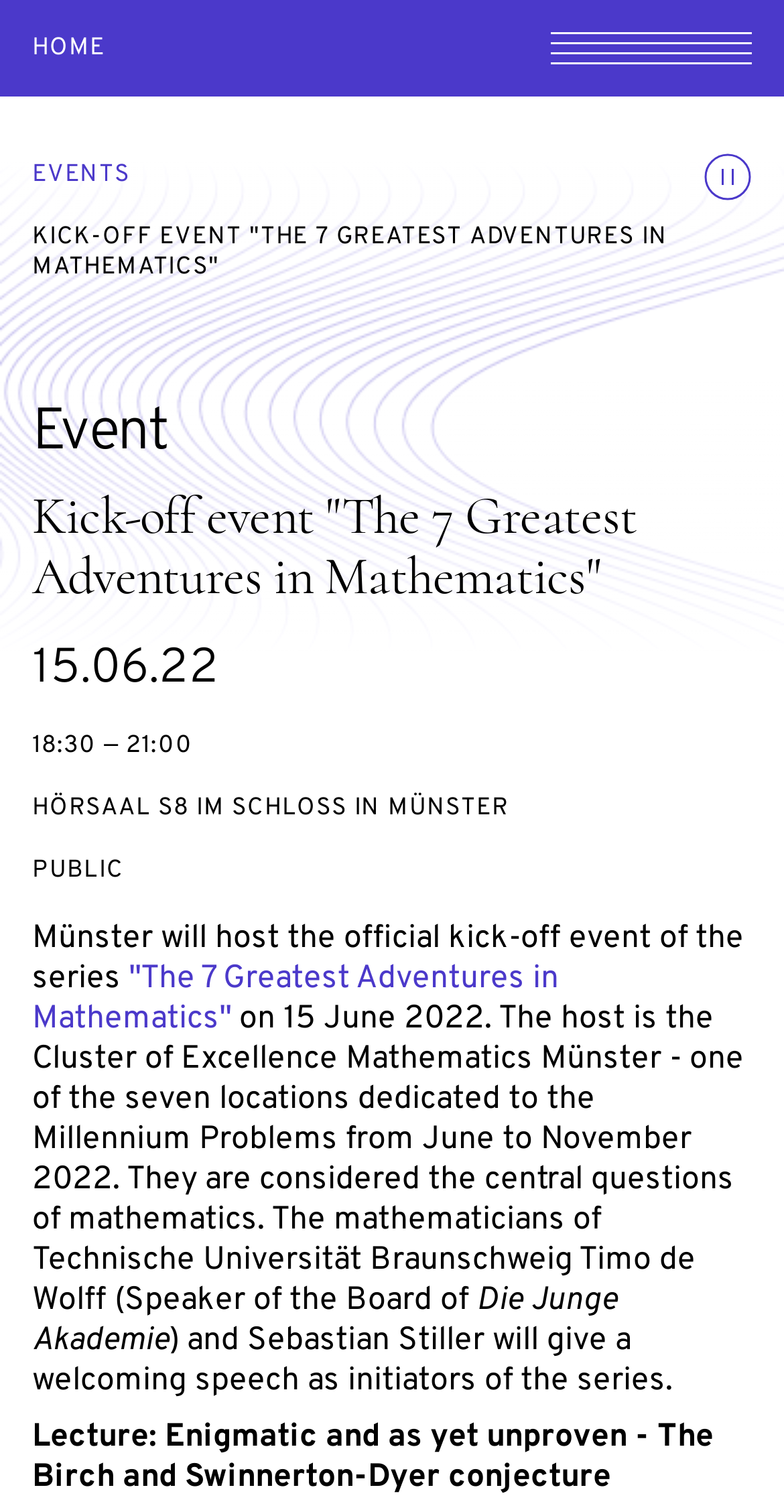What is the date of the kick-off event?
Using the details shown in the screenshot, provide a comprehensive answer to the question.

I found the answer by looking at the description list term 'Starts on' and its corresponding detail '15.06.22'.